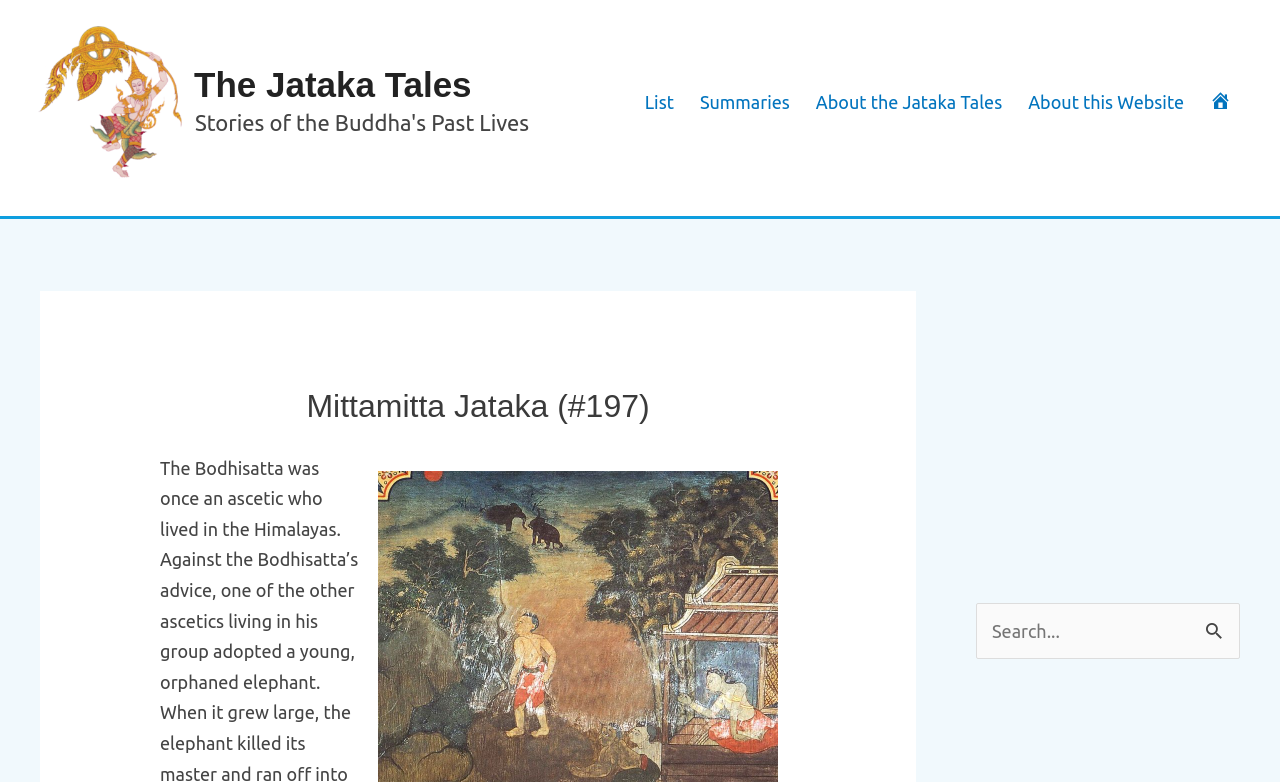Using the given element description, provide the bounding box coordinates (top-left x, top-left y, bottom-right x, bottom-right y) for the corresponding UI element in the screenshot: parent_node: Search for: name="s" placeholder="Search..."

[0.762, 0.771, 0.969, 0.843]